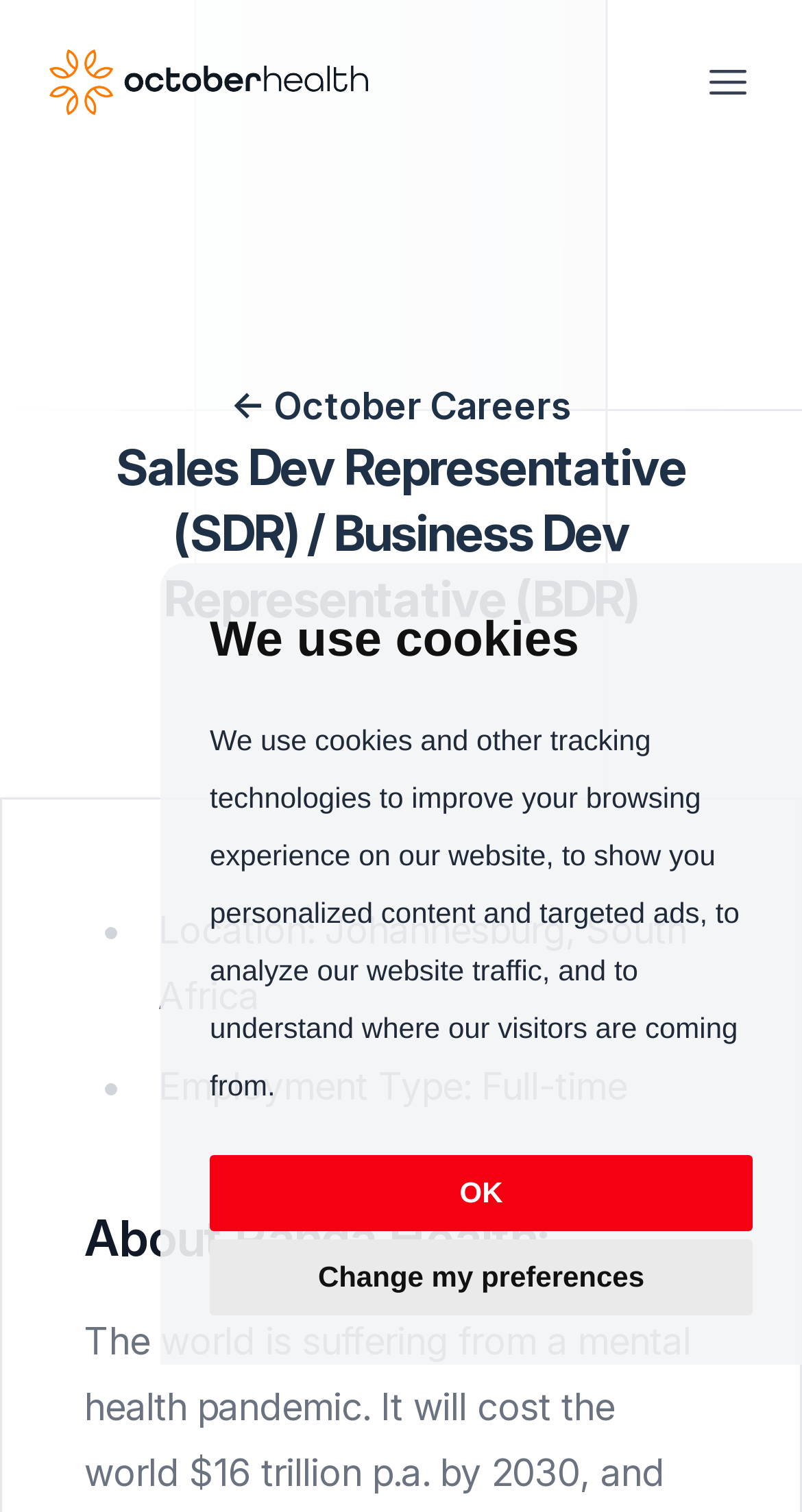Provide the bounding box for the UI element matching this description: "OK".

[0.262, 0.764, 0.938, 0.814]